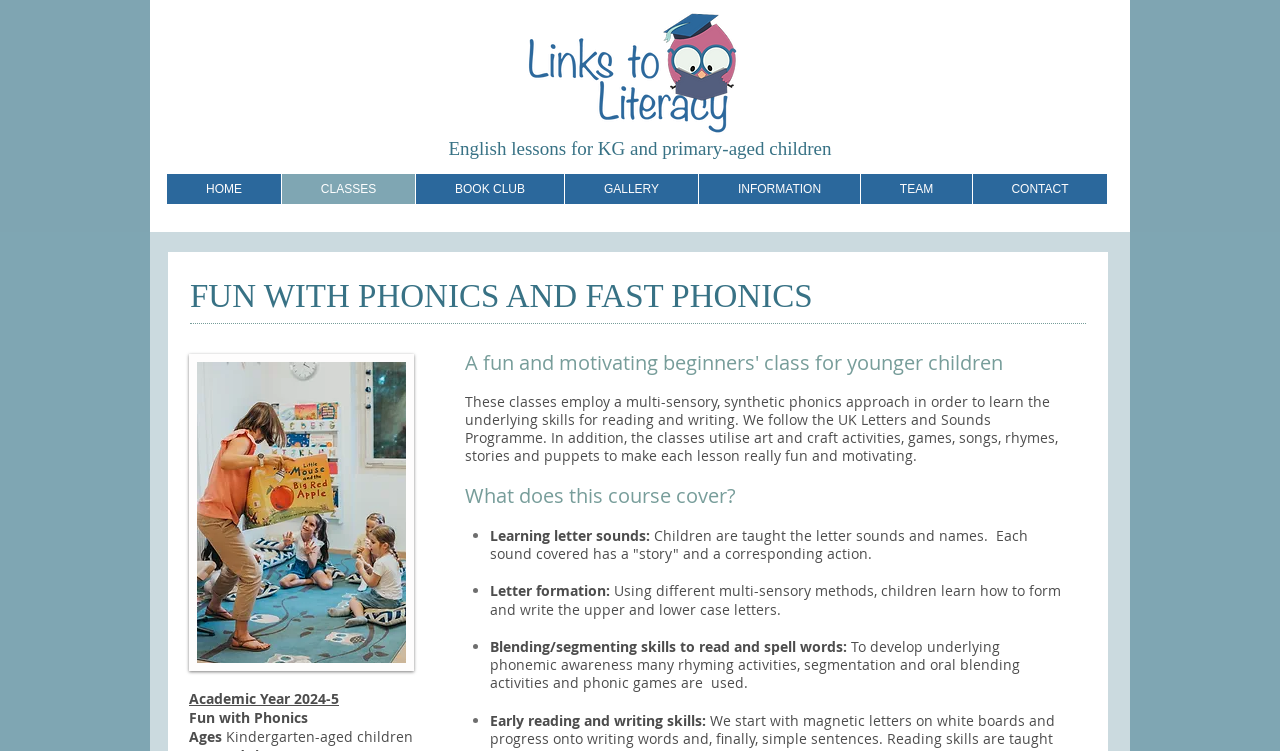What is the name of the logo image?
Based on the image content, provide your answer in one word or a short phrase.

logo-final.png